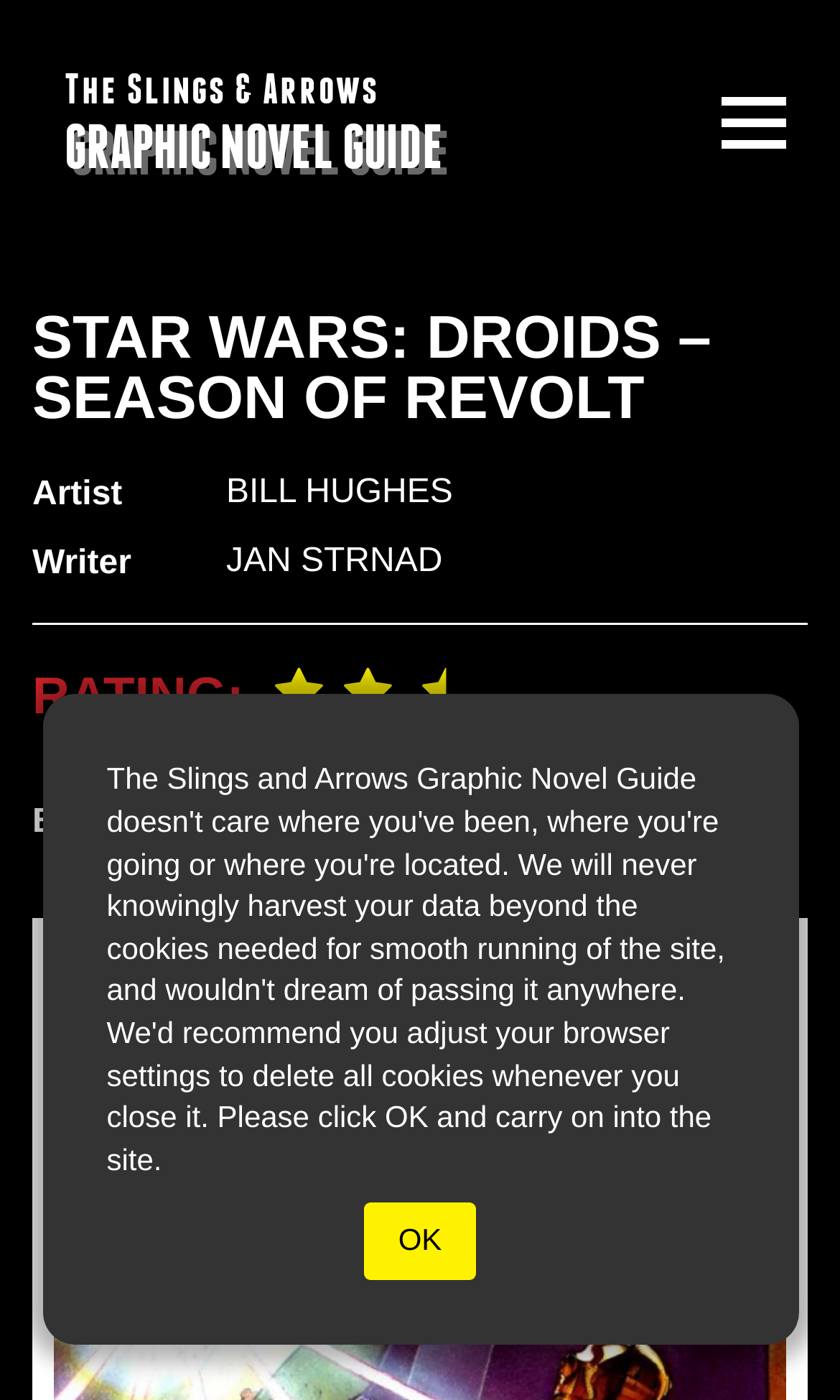Please provide a detailed answer to the question below based on the screenshot: 
What is the name of the graphic novel?

I determined the answer by looking at the heading element 'STAR WARS: DROIDS – SEASON OF REVOLT' which is a prominent element on the webpage, indicating the title of the graphic novel.